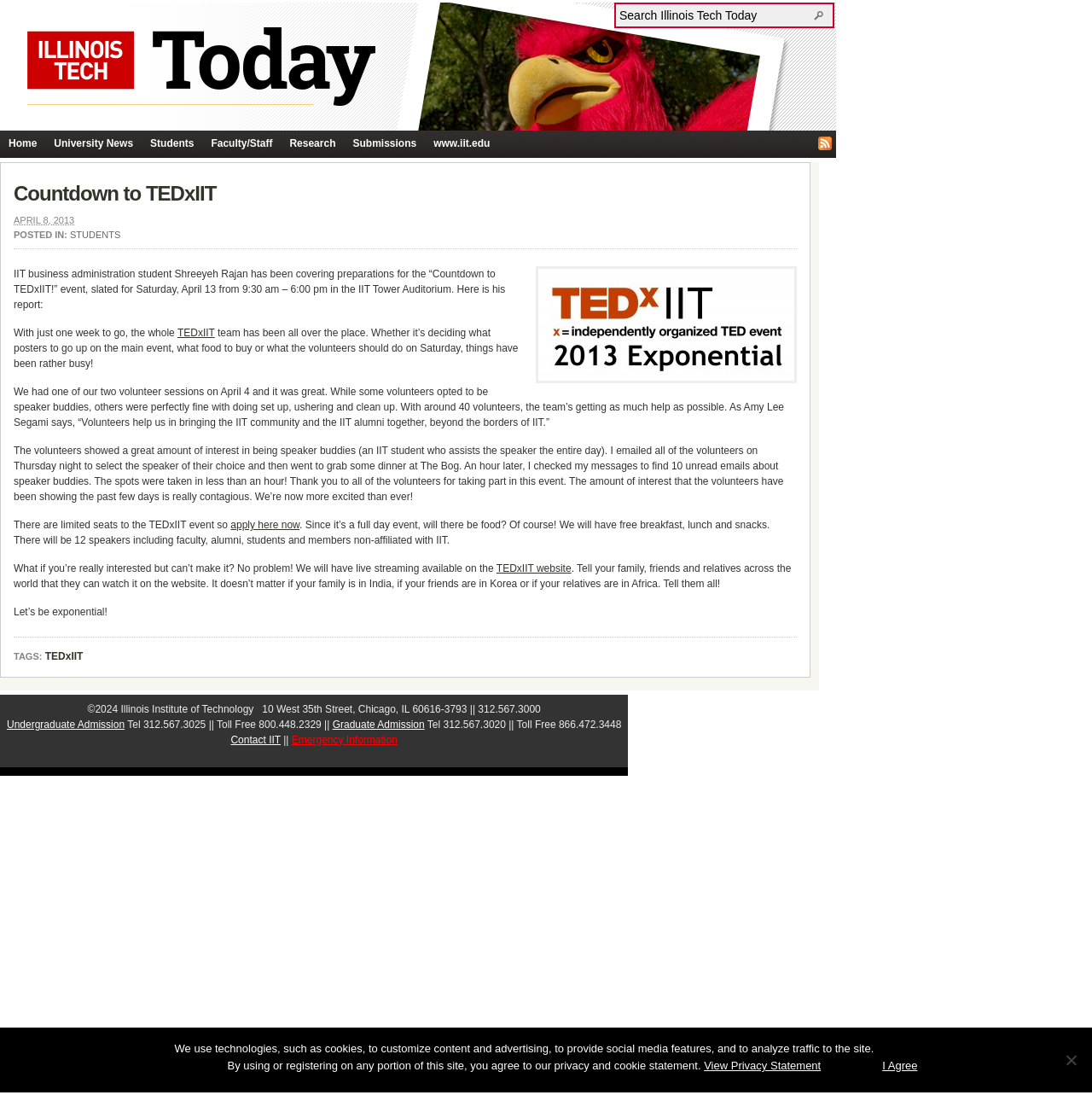Please identify the bounding box coordinates of the clickable area that will fulfill the following instruction: "Search Illinois Tech Today". The coordinates should be in the format of four float numbers between 0 and 1, i.e., [left, top, right, bottom].

[0.567, 0.008, 0.744, 0.02]